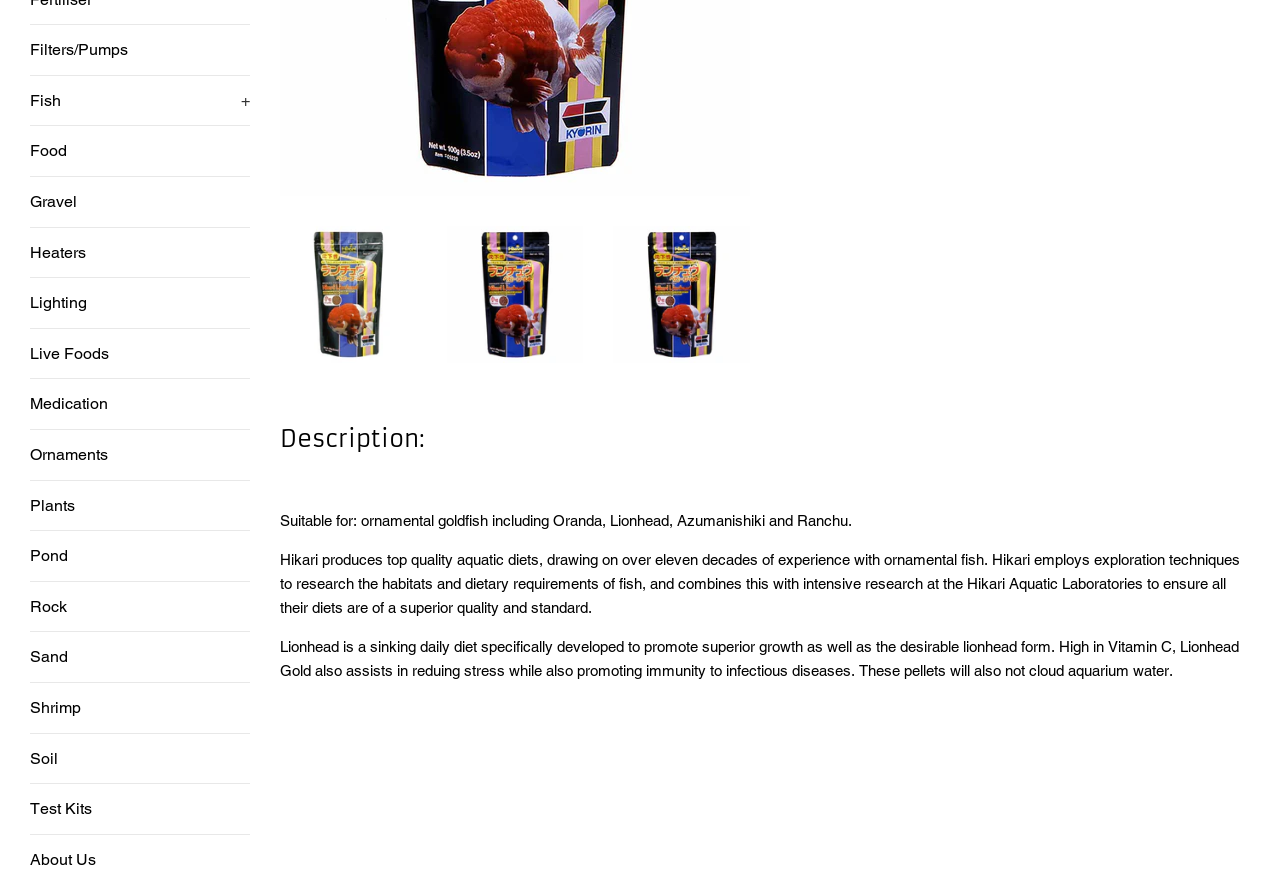Given the element description: "Terms & Conditions", predict the bounding box coordinates of this UI element. The coordinates must be four float numbers between 0 and 1, given as [left, top, right, bottom].

None